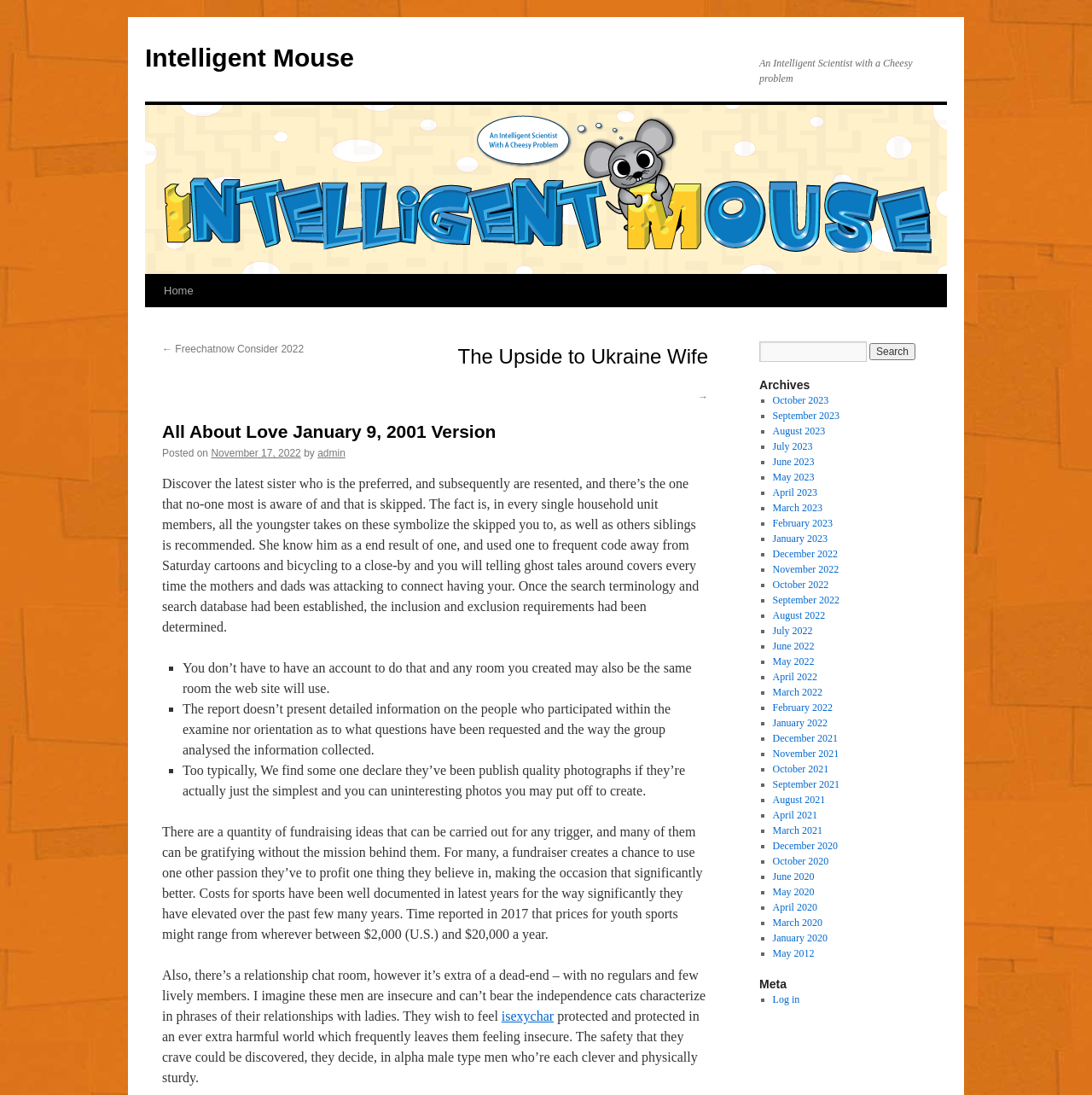Write an exhaustive caption that covers the webpage's main aspects.

The webpage is about a blog post titled "All About Love January 9, 2001 Version" by admin, posted on November 17, 2022. At the top, there is a link to "Intelligent Mouse" and a static text "An Intelligent Scientist with a Cheesy problem". Below that, there is a link to "Skip to content" and a navigation menu with links to "Home" and other pages.

The main content of the blog post is divided into several paragraphs, discussing topics such as family relationships, fundraising ideas, and online chat rooms. The text is interspersed with list markers (■) and links to other pages or websites.

On the right side of the page, there is a search bar with a button labeled "Search". Below that, there is a heading "Archives" followed by a list of links to monthly archives, ranging from January 2021 to November 2022.

There are no images on the page, and the overall layout is focused on presenting text-based content.